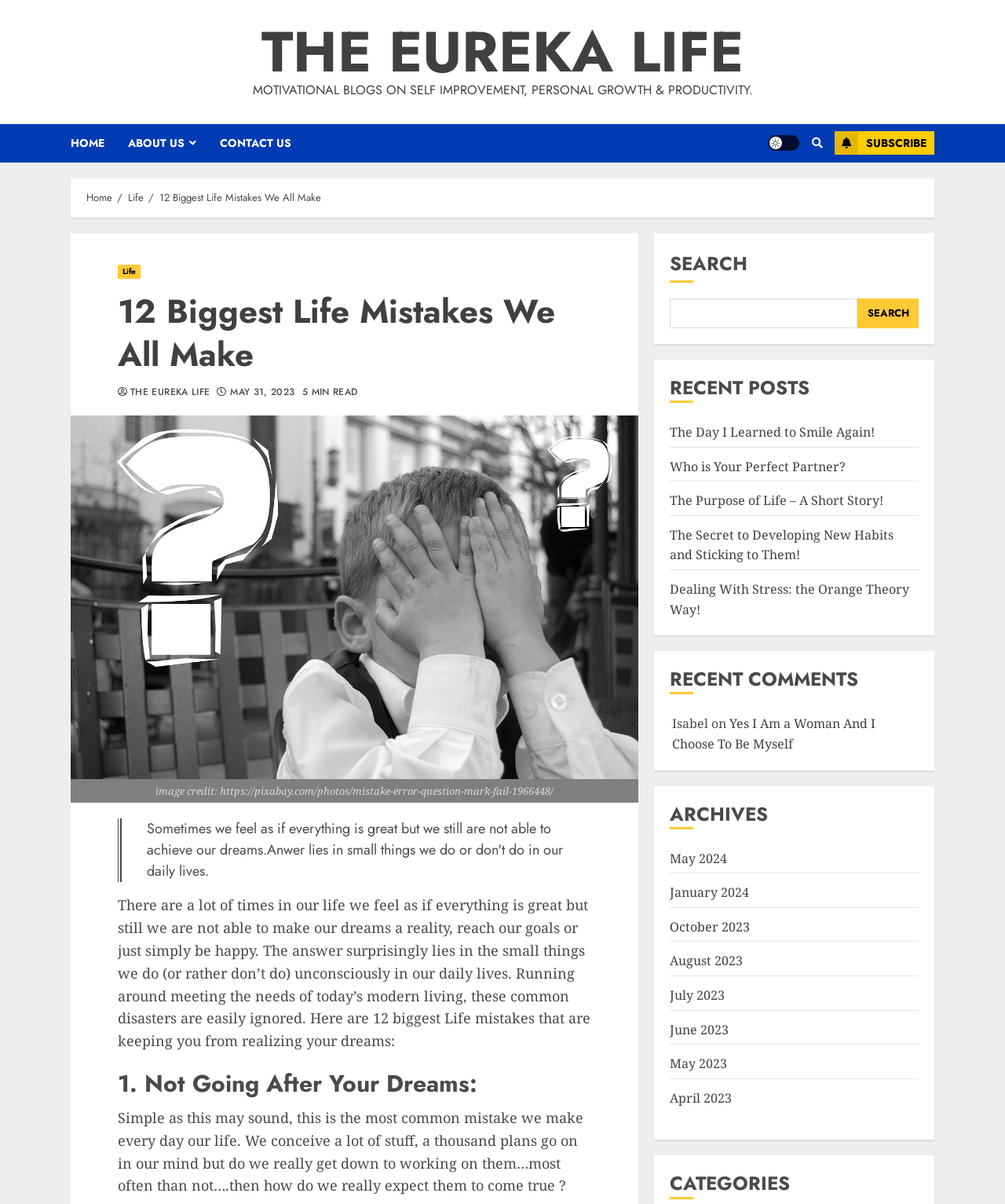Determine the title of the webpage and give its text content.

12 Biggest Life Mistakes We All Make